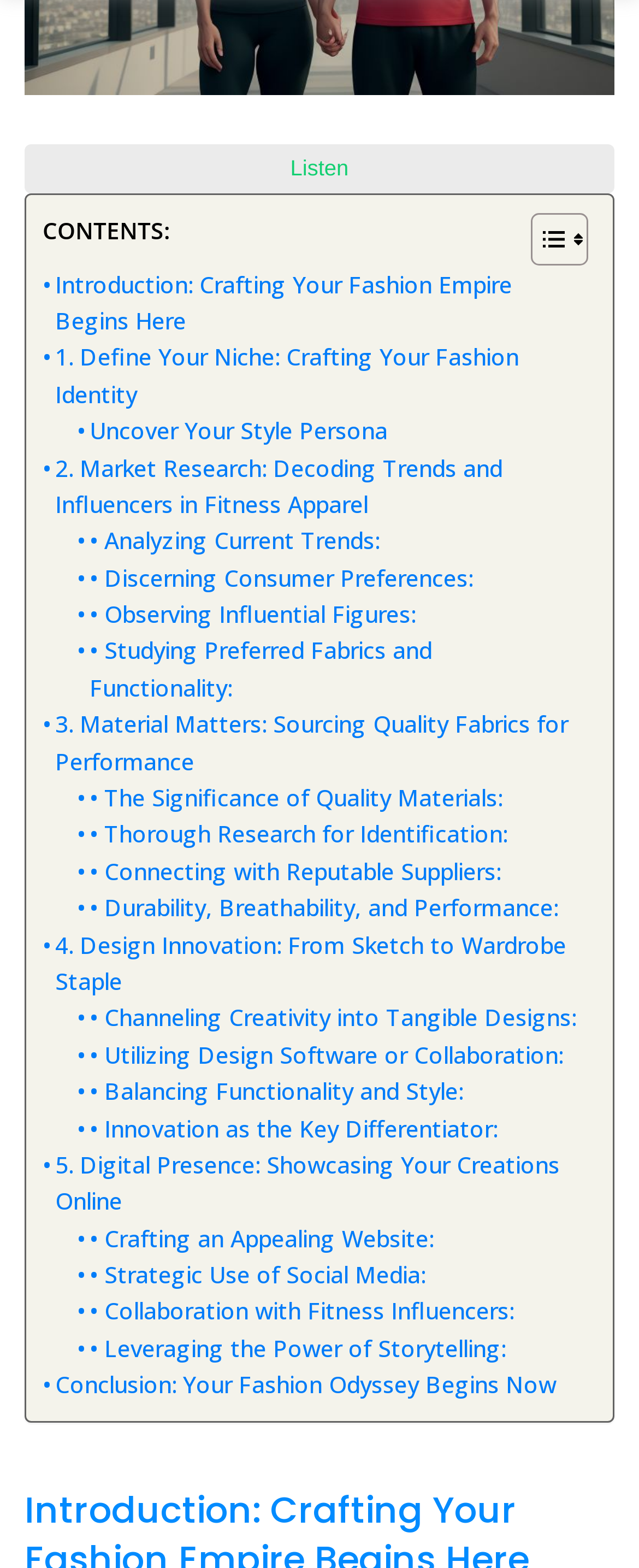Determine the bounding box coordinates of the region I should click to achieve the following instruction: "Go to Home page". Ensure the bounding box coordinates are four float numbers between 0 and 1, i.e., [left, top, right, bottom].

None